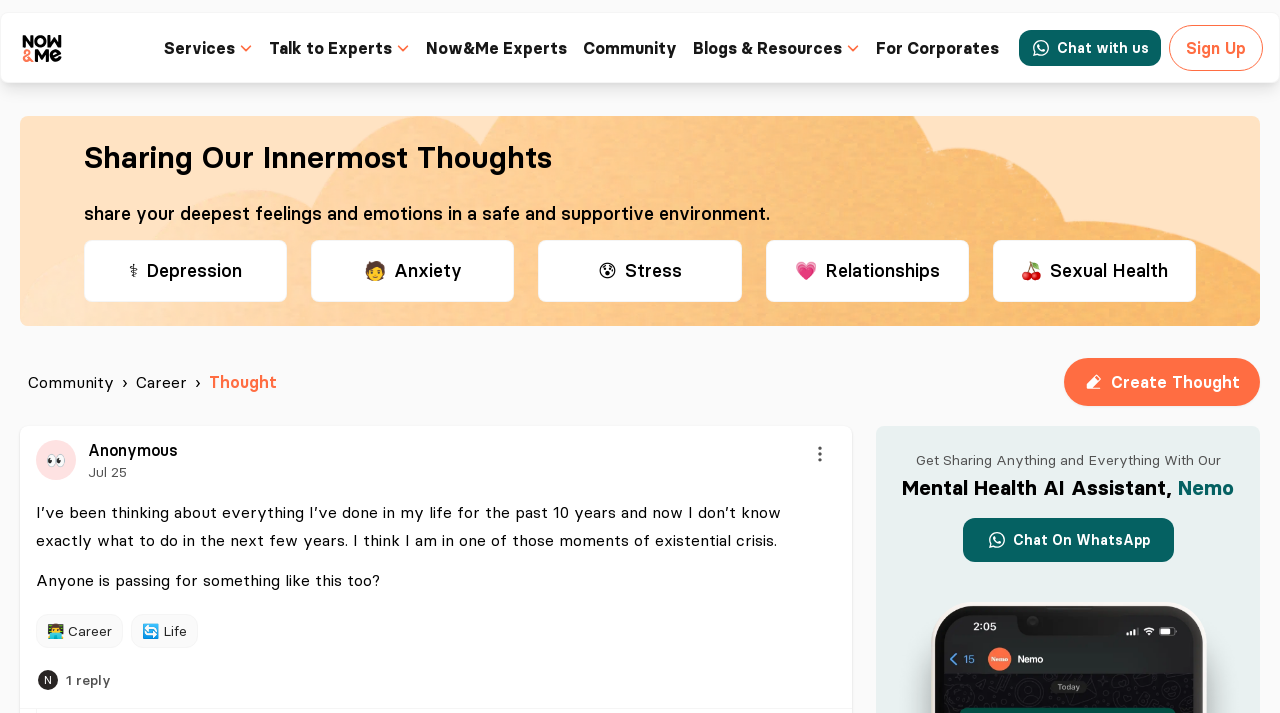Based on the element description aria-label="Menu", identify the bounding box coordinates for the UI element. The coordinates should be in the format (top-left x, top-left y, bottom-right x, bottom-right y) and within the 0 to 1 range.

[0.628, 0.614, 0.653, 0.659]